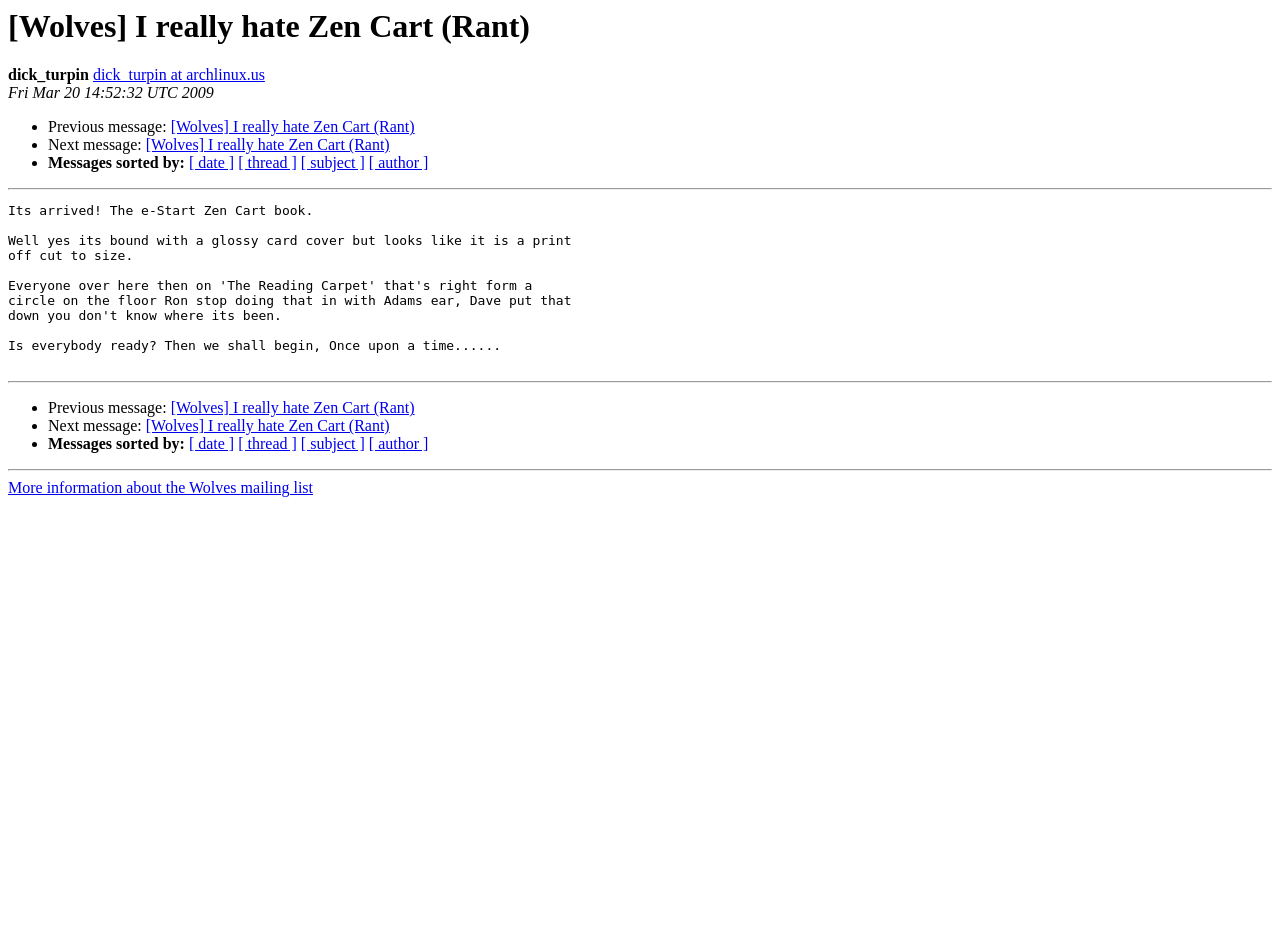What are the options to sort messages by?
Please use the visual content to give a single word or phrase answer.

date, thread, subject, author